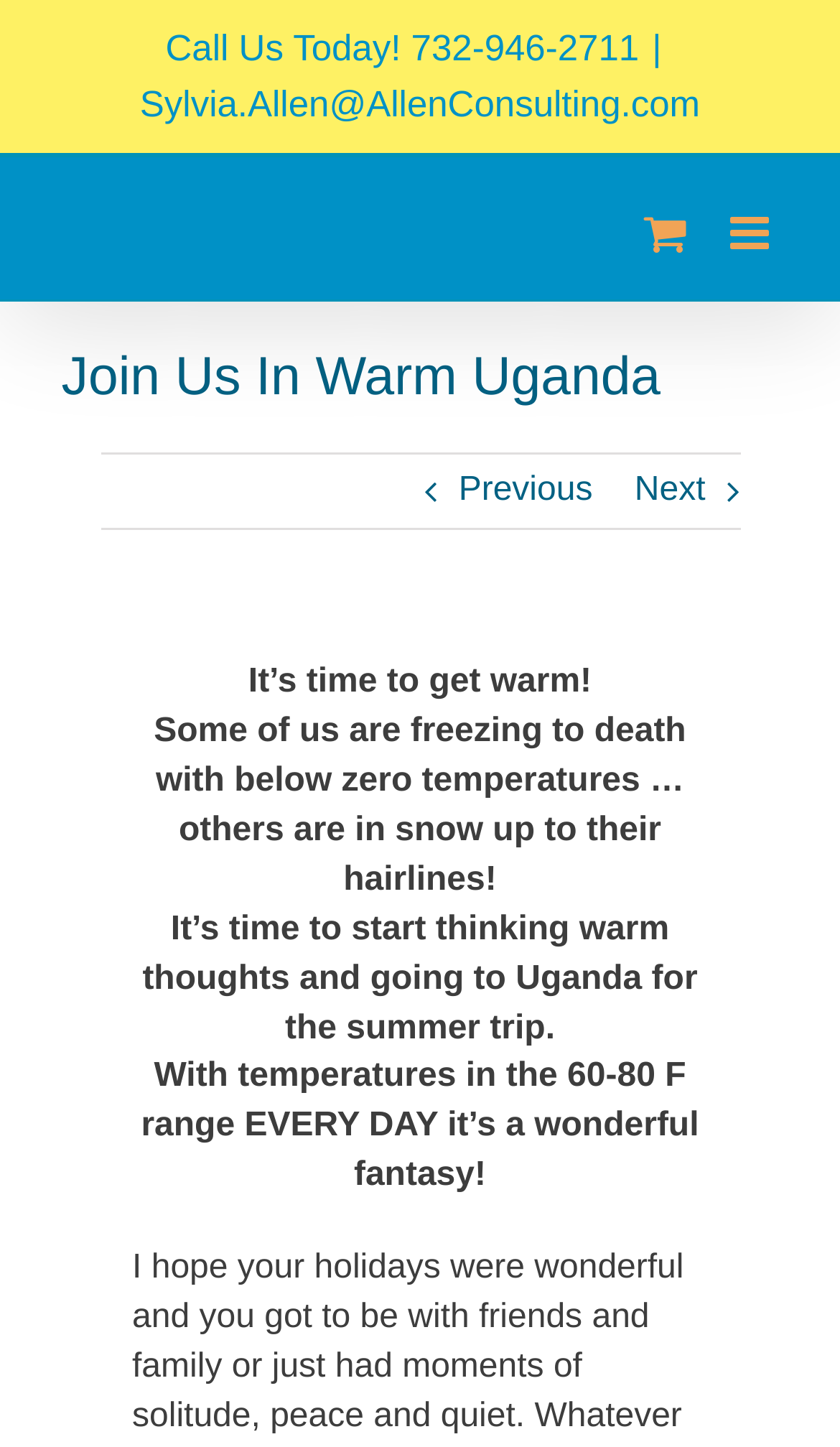Generate the main heading text from the webpage.

Join Us In Warm Uganda